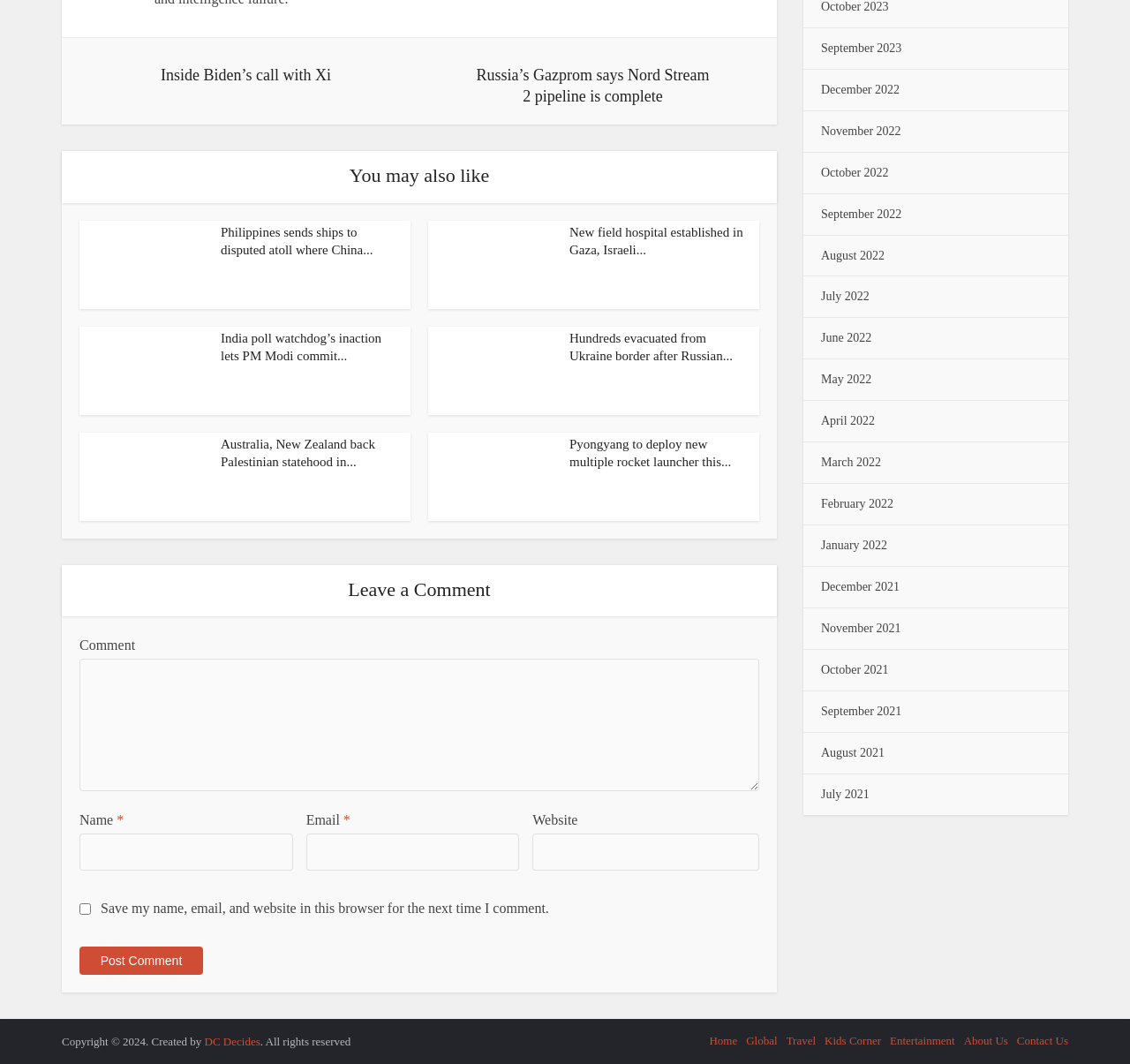How many links are available in the footer section?
Based on the image content, provide your answer in one word or a short phrase.

9